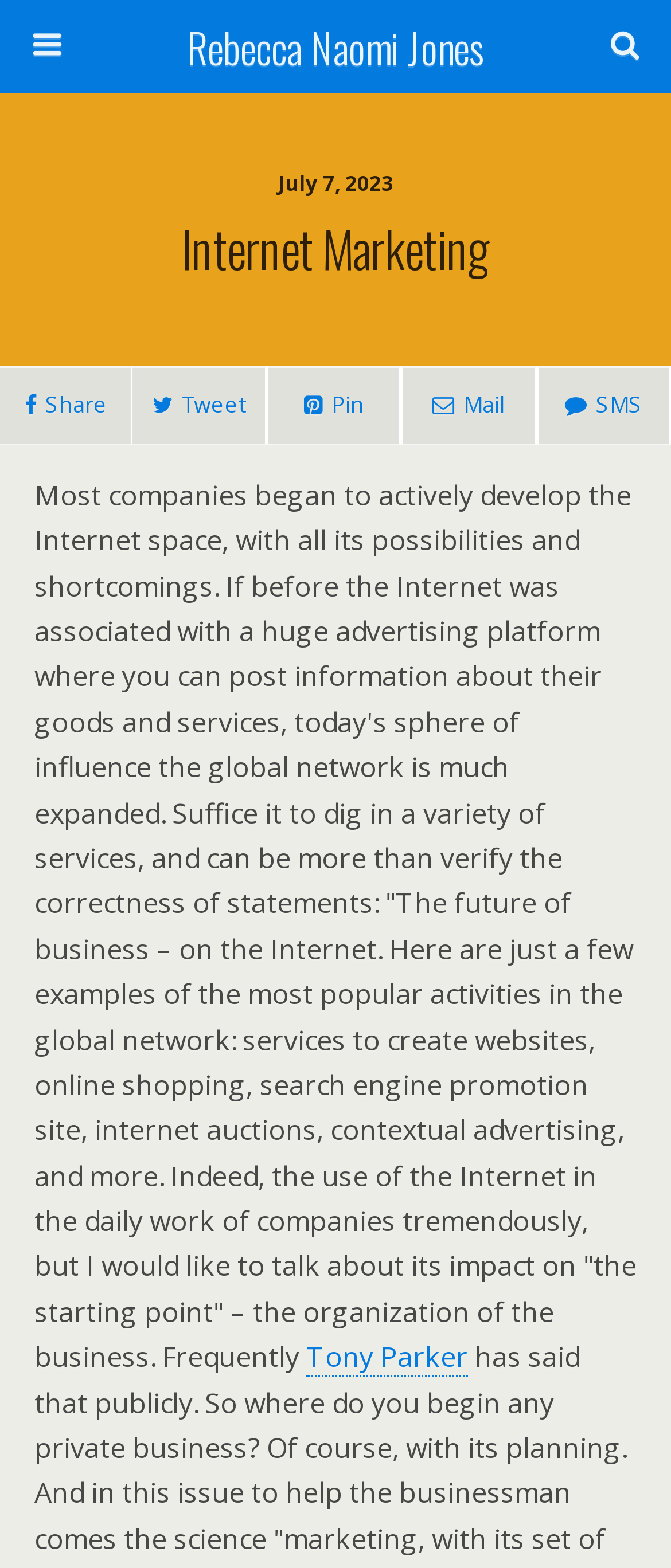Identify the bounding box coordinates of the region I need to click to complete this instruction: "Click on Rebecca Naomi Jones".

[0.16, 0.0, 0.84, 0.059]